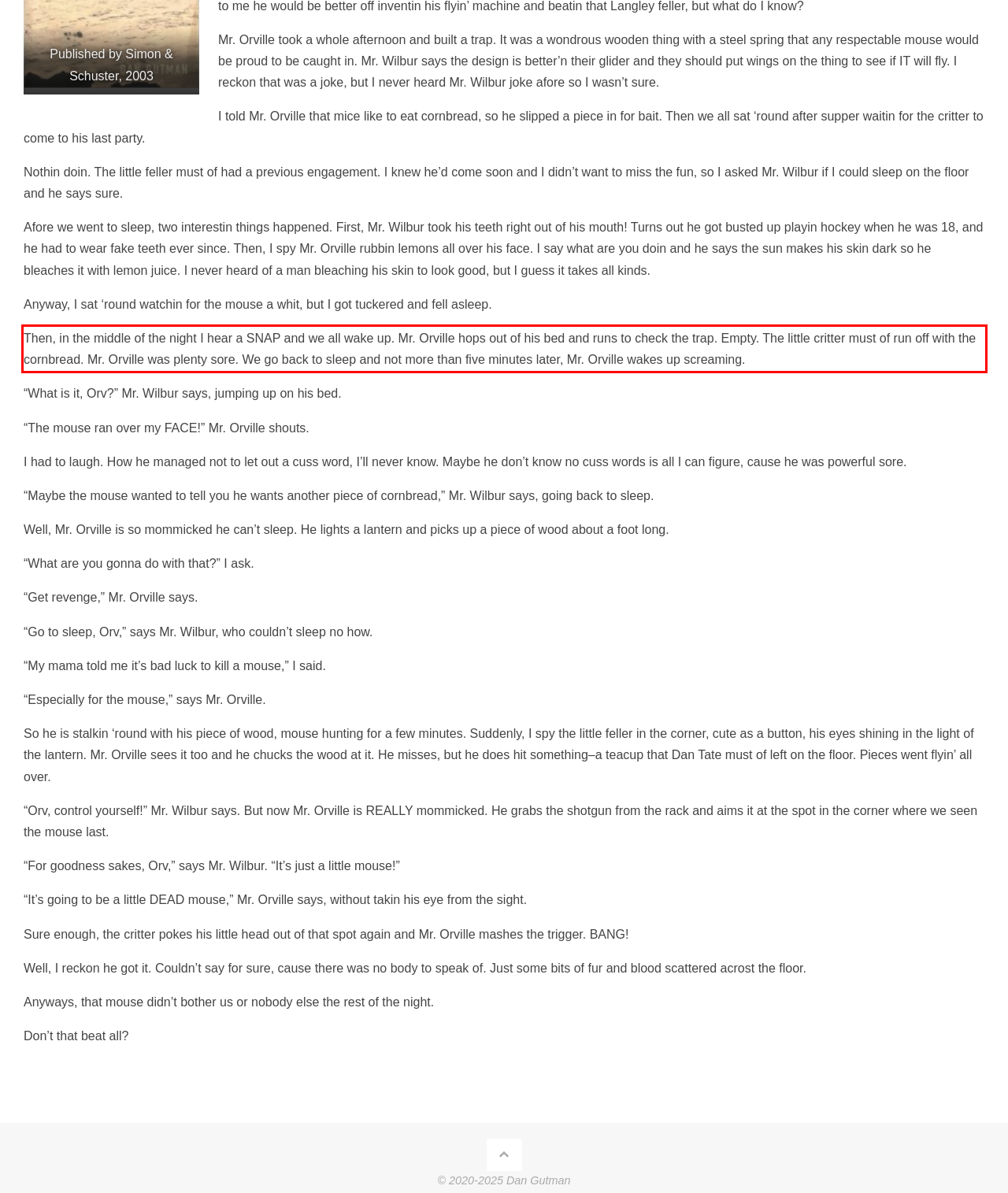Your task is to recognize and extract the text content from the UI element enclosed in the red bounding box on the webpage screenshot.

Then, in the middle of the night I hear a SNAP and we all wake up. Mr. Orville hops out of his bed and runs to check the trap. Empty. The little critter must of run off with the cornbread. Mr. Orville was plenty sore. We go back to sleep and not more than five minutes later, Mr. Orville wakes up screaming.